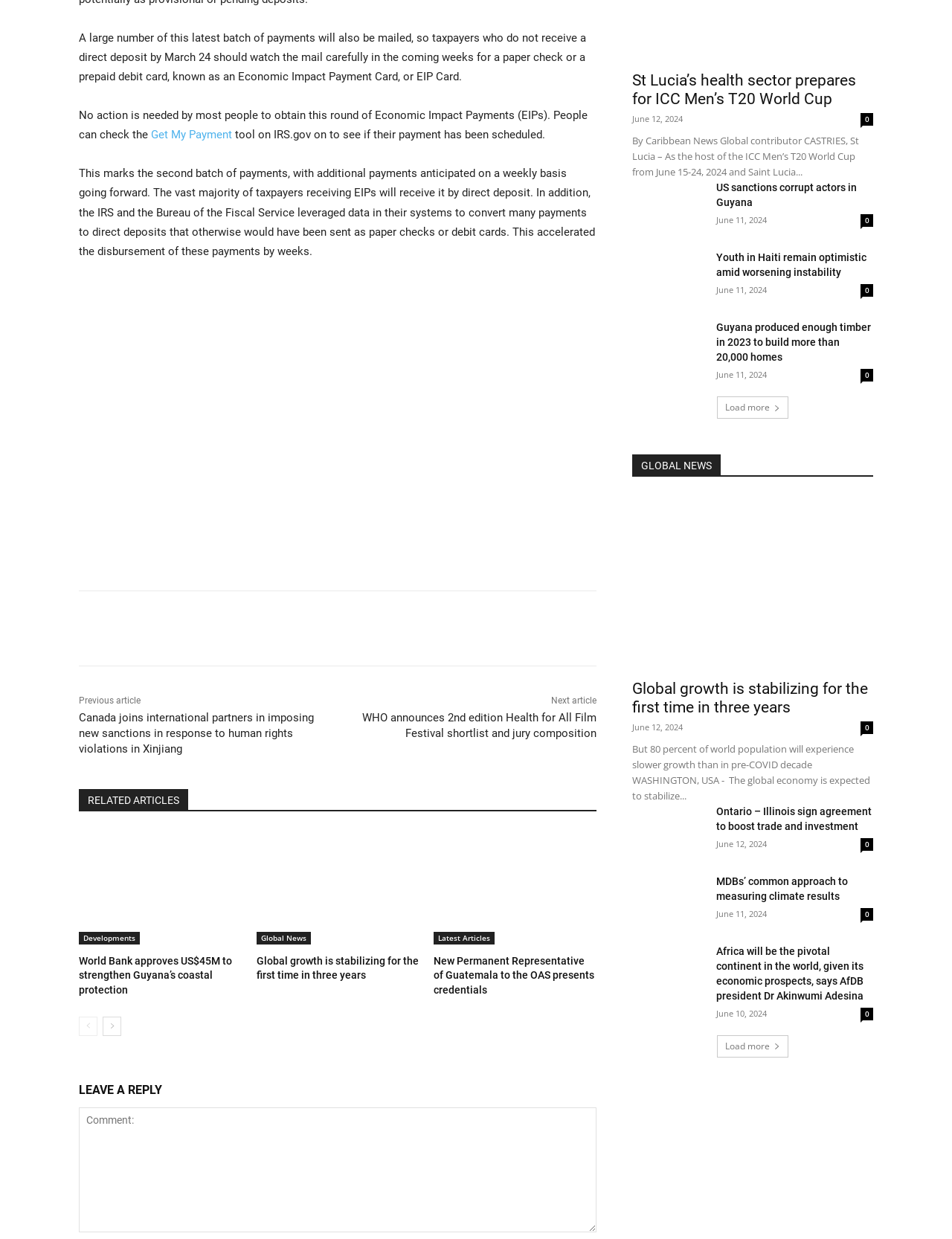How many articles are listed under 'GLOBAL NEWS'?
Give a single word or phrase answer based on the content of the image.

5